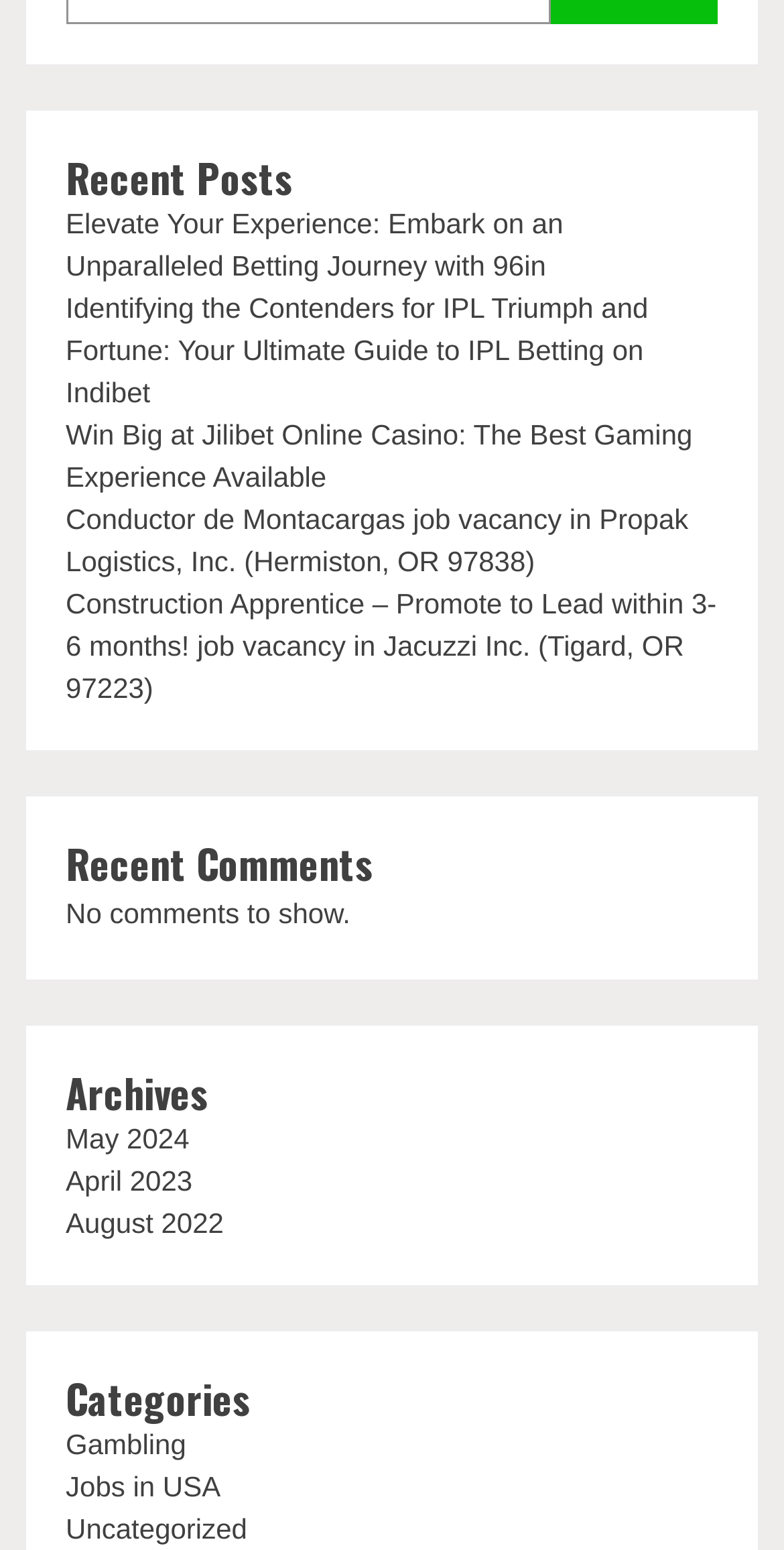What is the message displayed under 'Recent Comments'? From the image, respond with a single word or brief phrase.

No comments to show.